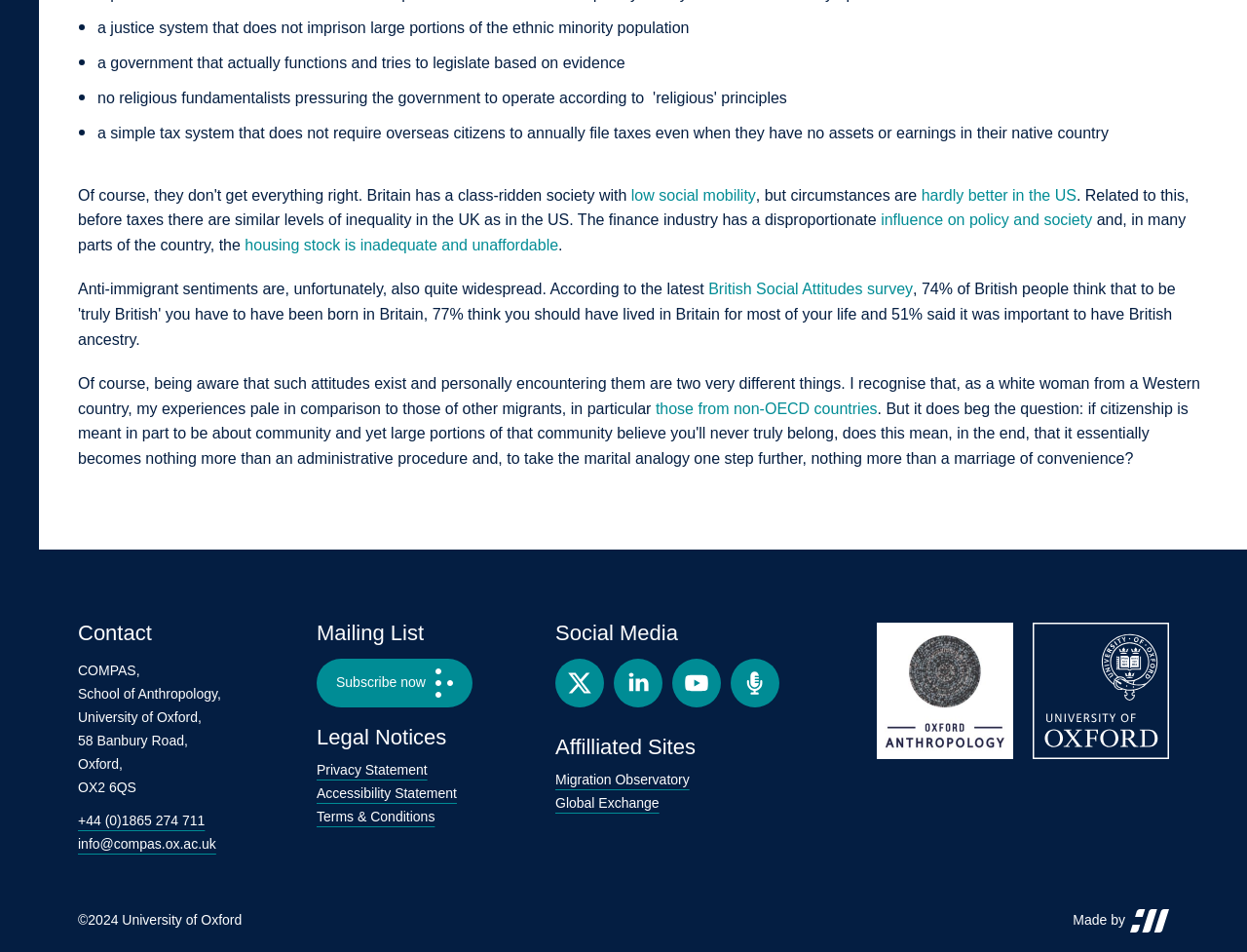Please determine the bounding box coordinates of the clickable area required to carry out the following instruction: "Subscribe to the mailing list". The coordinates must be four float numbers between 0 and 1, represented as [left, top, right, bottom].

[0.254, 0.691, 0.379, 0.743]